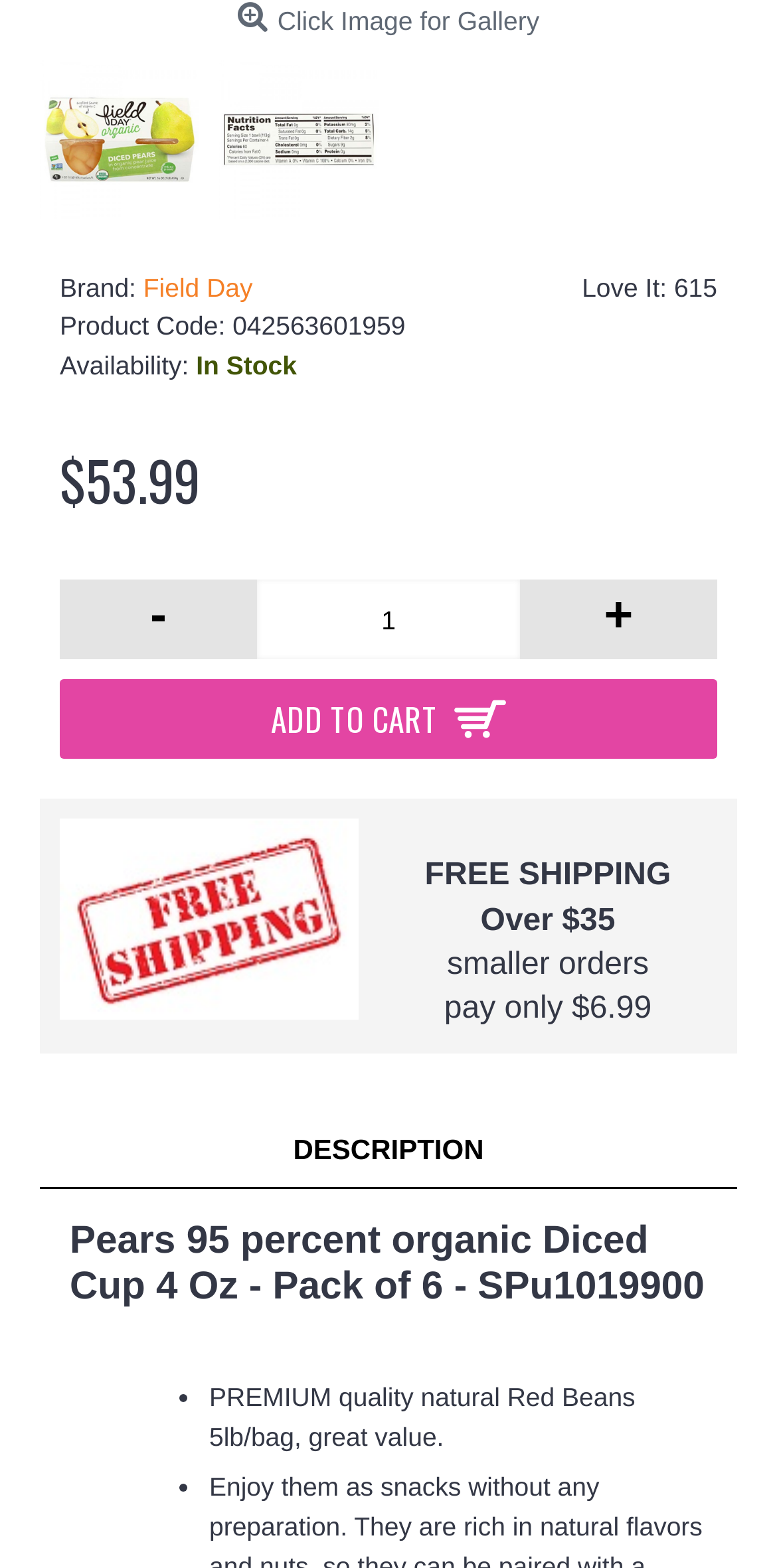Please locate the bounding box coordinates for the element that should be clicked to achieve the following instruction: "Read product description". Ensure the coordinates are given as four float numbers between 0 and 1, i.e., [left, top, right, bottom].

[0.051, 0.71, 0.949, 0.757]